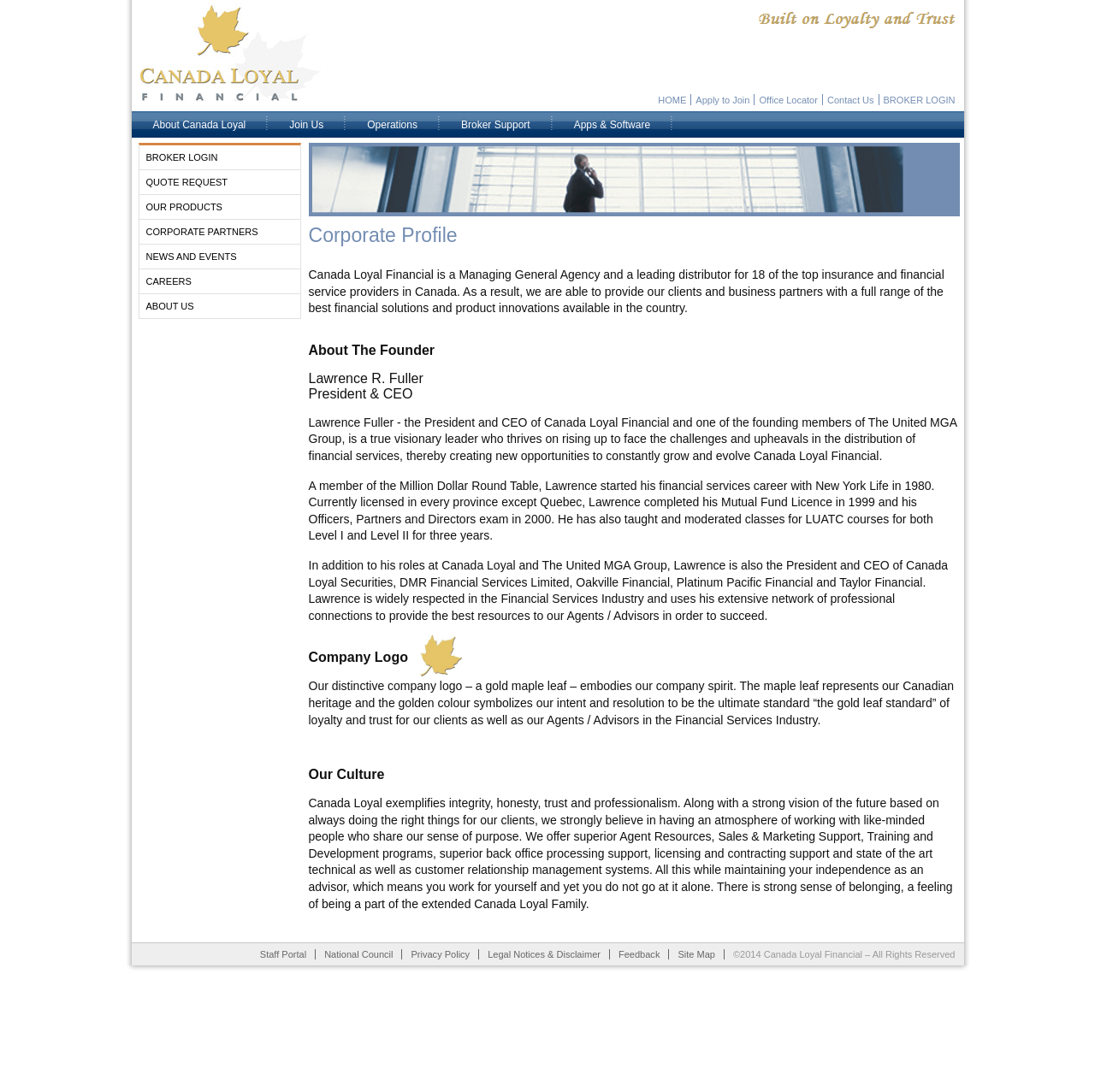Indicate the bounding box coordinates of the element that needs to be clicked to satisfy the following instruction: "Get a quote request". The coordinates should be four float numbers between 0 and 1, i.e., [left, top, right, bottom].

[0.133, 0.156, 0.274, 0.178]